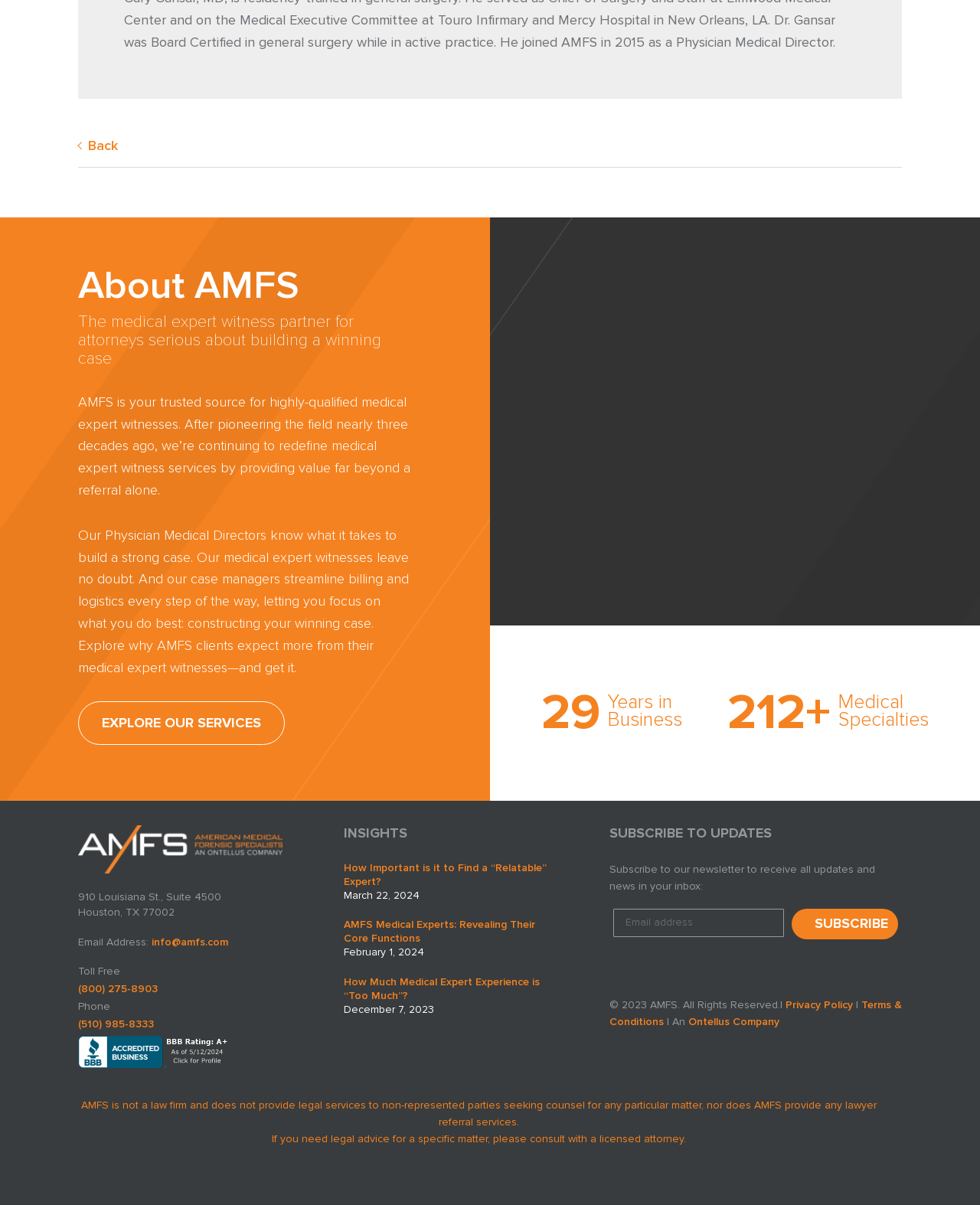Locate the bounding box of the user interface element based on this description: "Back".

[0.08, 0.114, 0.121, 0.129]